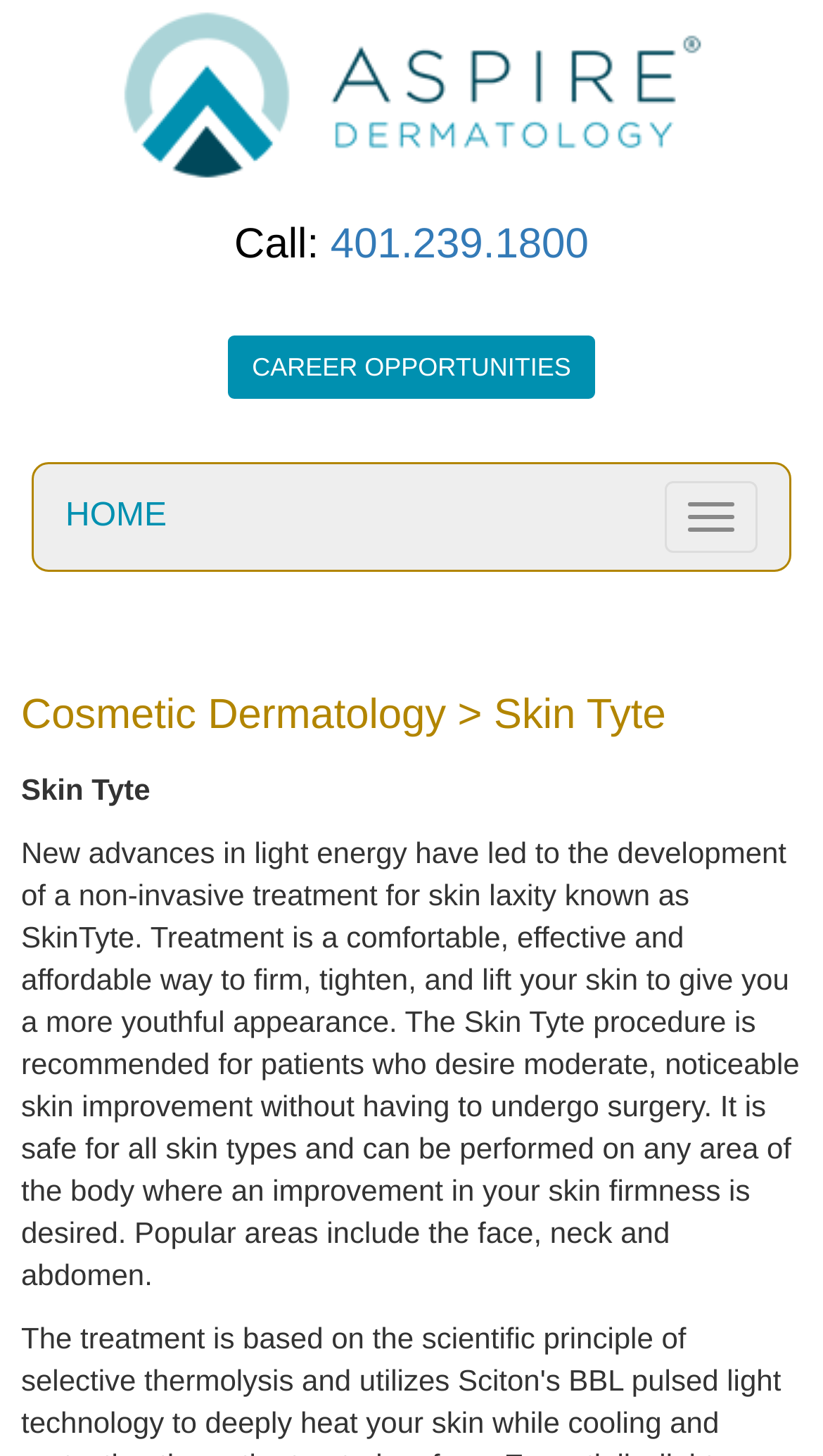What areas of the body can Skin Tyte be performed on?
Give a detailed and exhaustive answer to the question.

I found the areas of the body where Skin Tyte can be performed by reading the text that describes the treatment, which says it can be performed on 'any area of the body where an improvement in your skin firmness is desired', and then lists 'face, neck and abdomen' as popular areas.